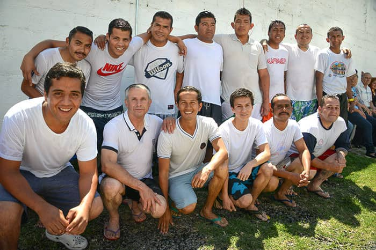What is the primary color of their attire?
Please answer the question with a single word or phrase, referencing the image.

White